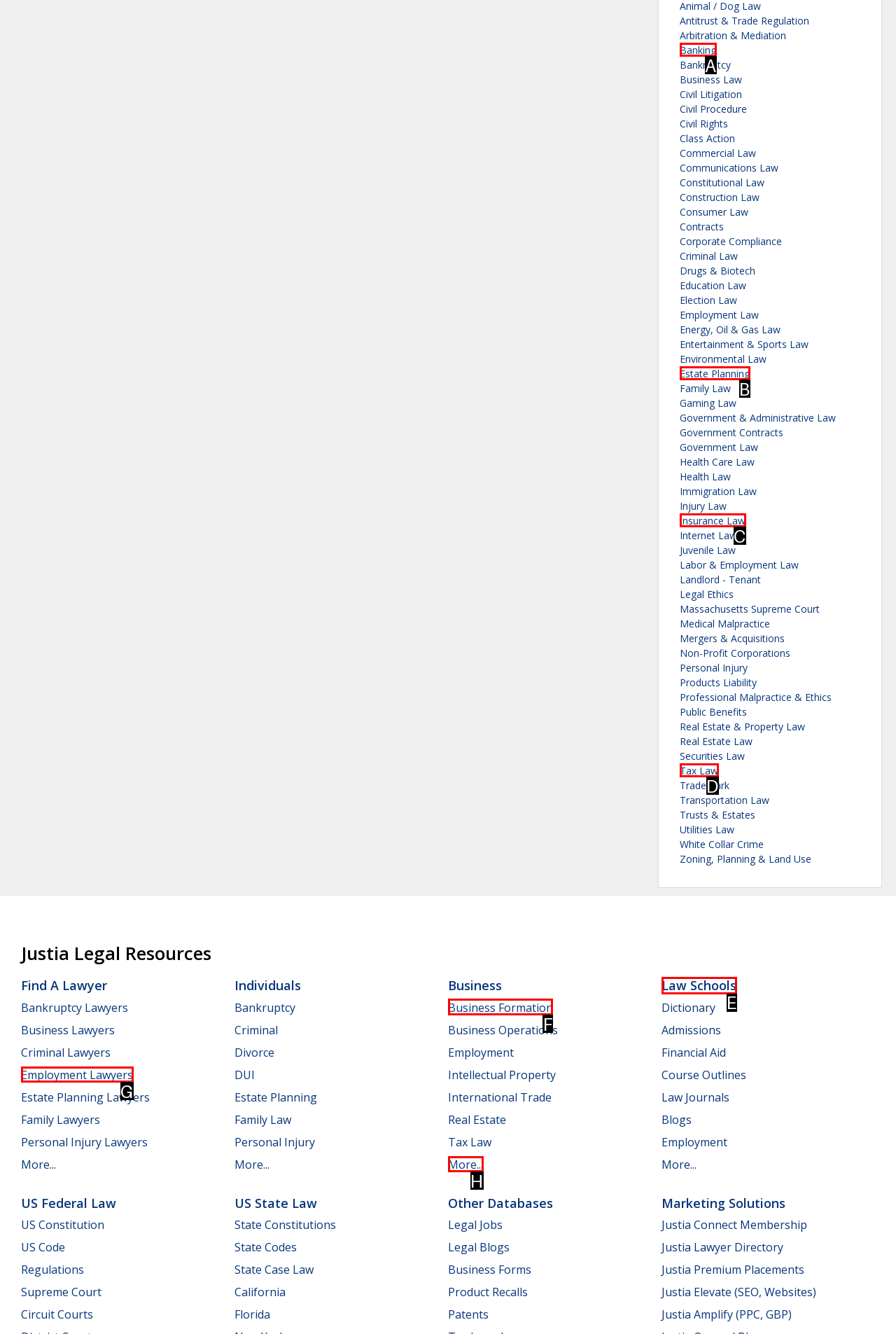Out of the given choices, which letter corresponds to the UI element required to Click on Business Formation? Answer with the letter.

F